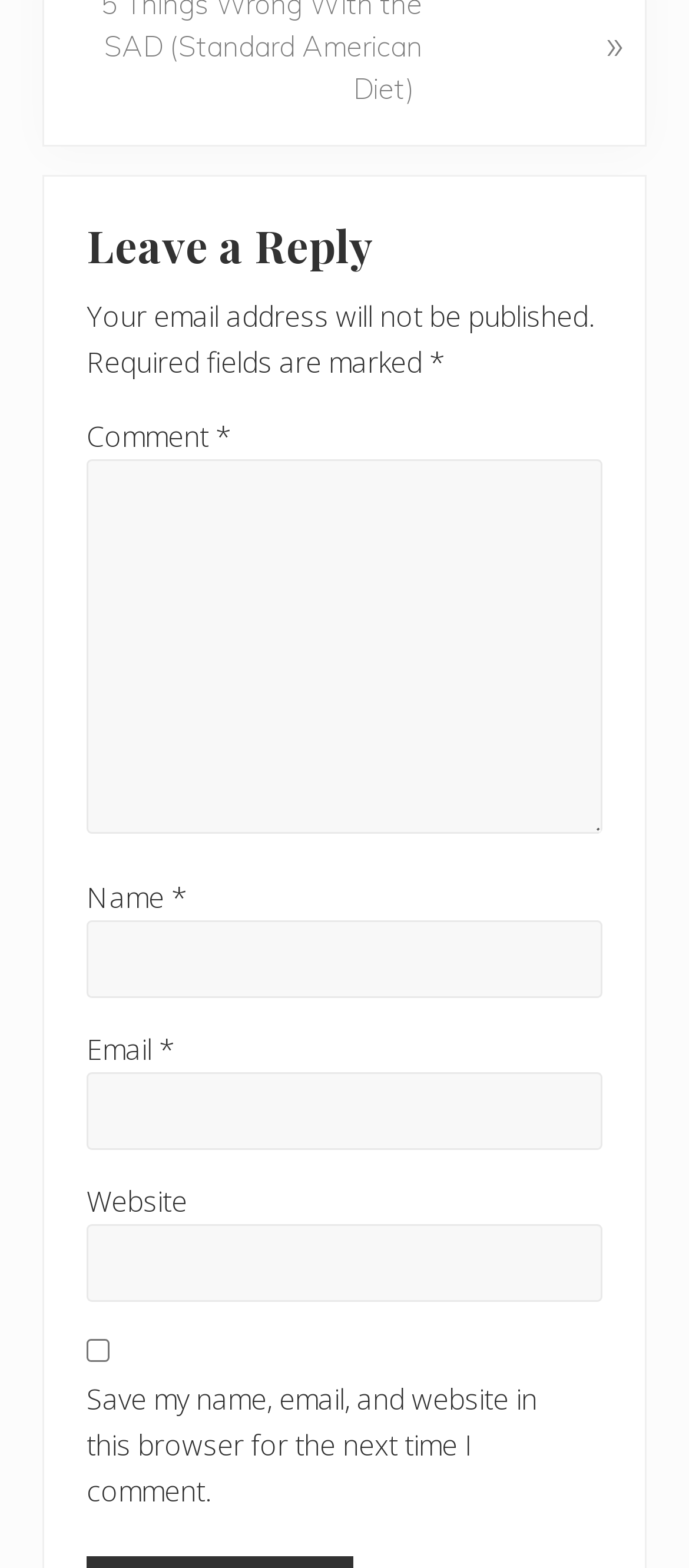Please look at the image and answer the question with a detailed explanation: Is the 'Website' field required?

The 'Website' field is not marked with an asterisk (*), which indicates that it is not a required field. Users can choose to fill in this field or leave it blank.